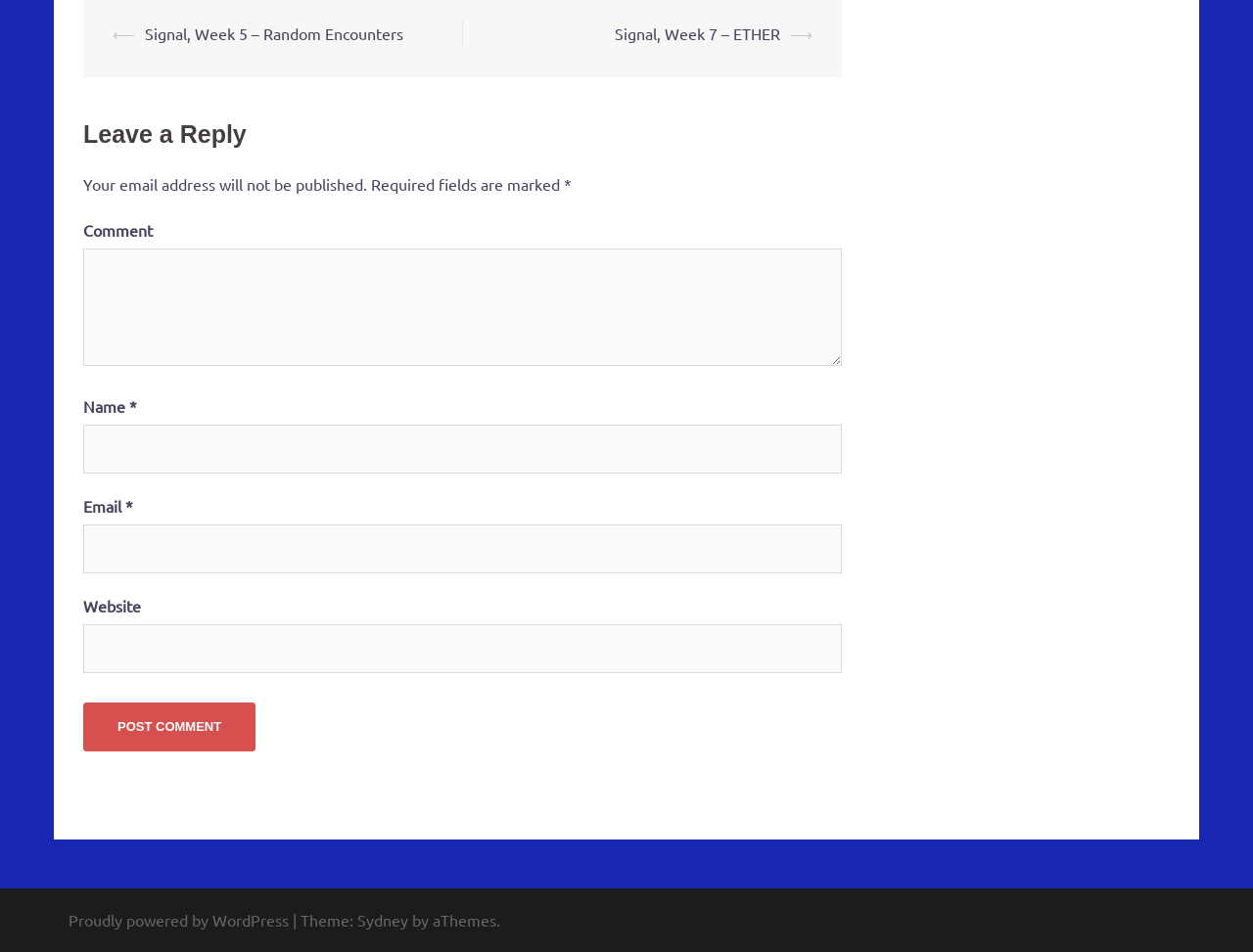Respond with a single word or phrase:
What is the text on the button?

POST COMMENT